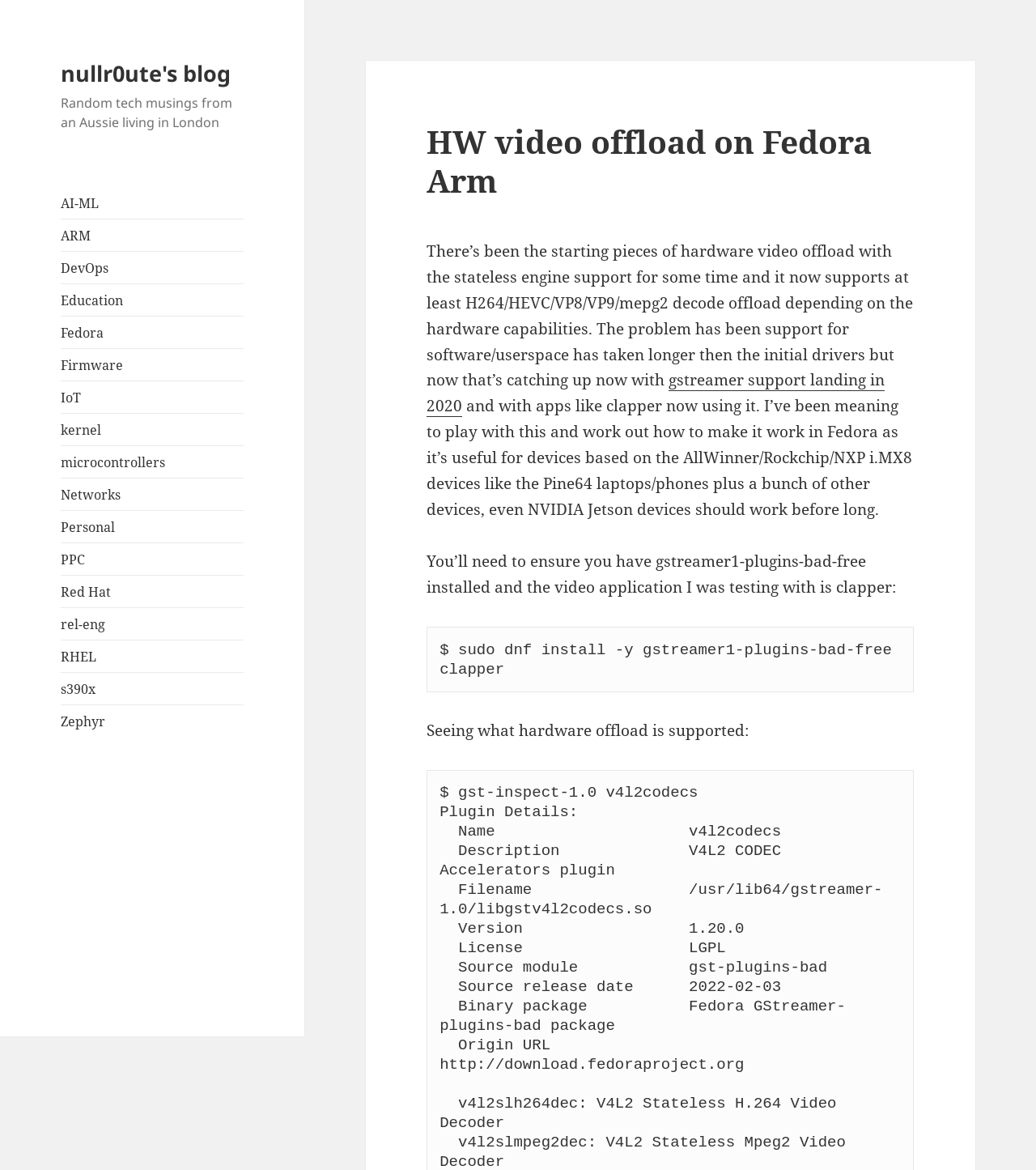What is the purpose of the command provided in the article?
Refer to the screenshot and answer in one word or phrase.

Install gstreamer1-plugins-bad-free and clapper